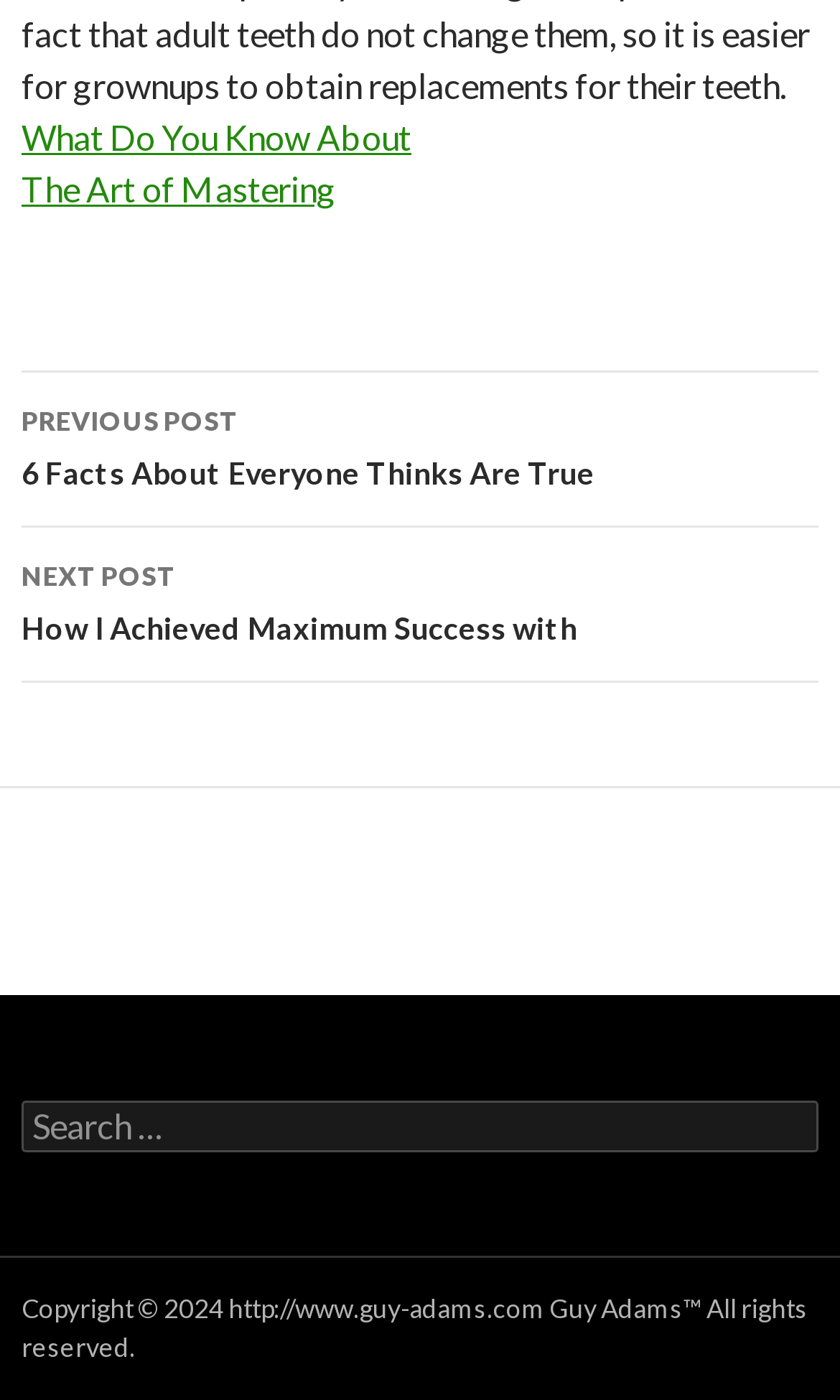Locate the bounding box of the UI element described by: "aria-label="Toggle navigation"" in the given webpage screenshot.

None